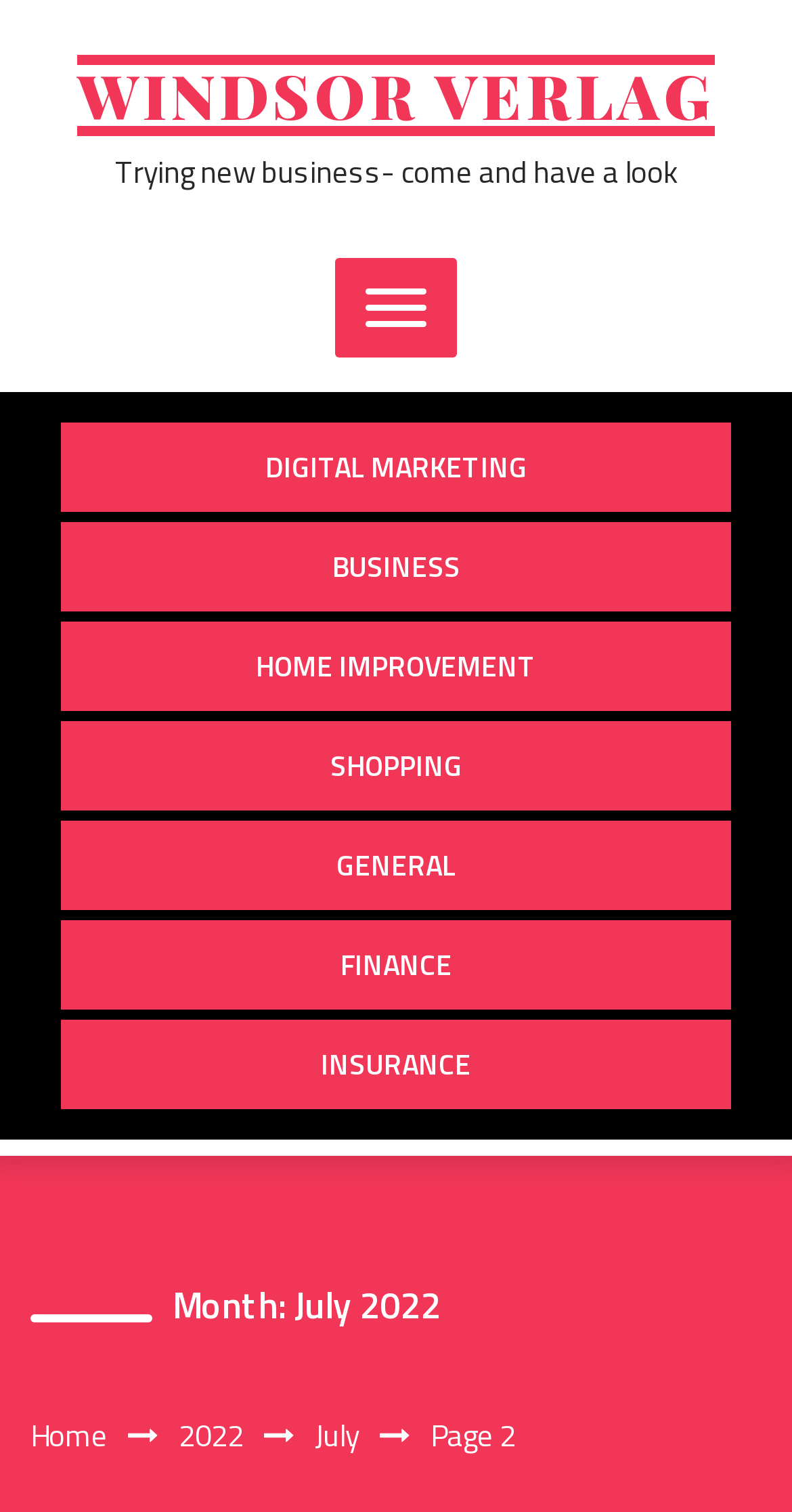Give a succinct answer to this question in a single word or phrase: 
What is the purpose of the button on the webpage?

To expand the primary menu